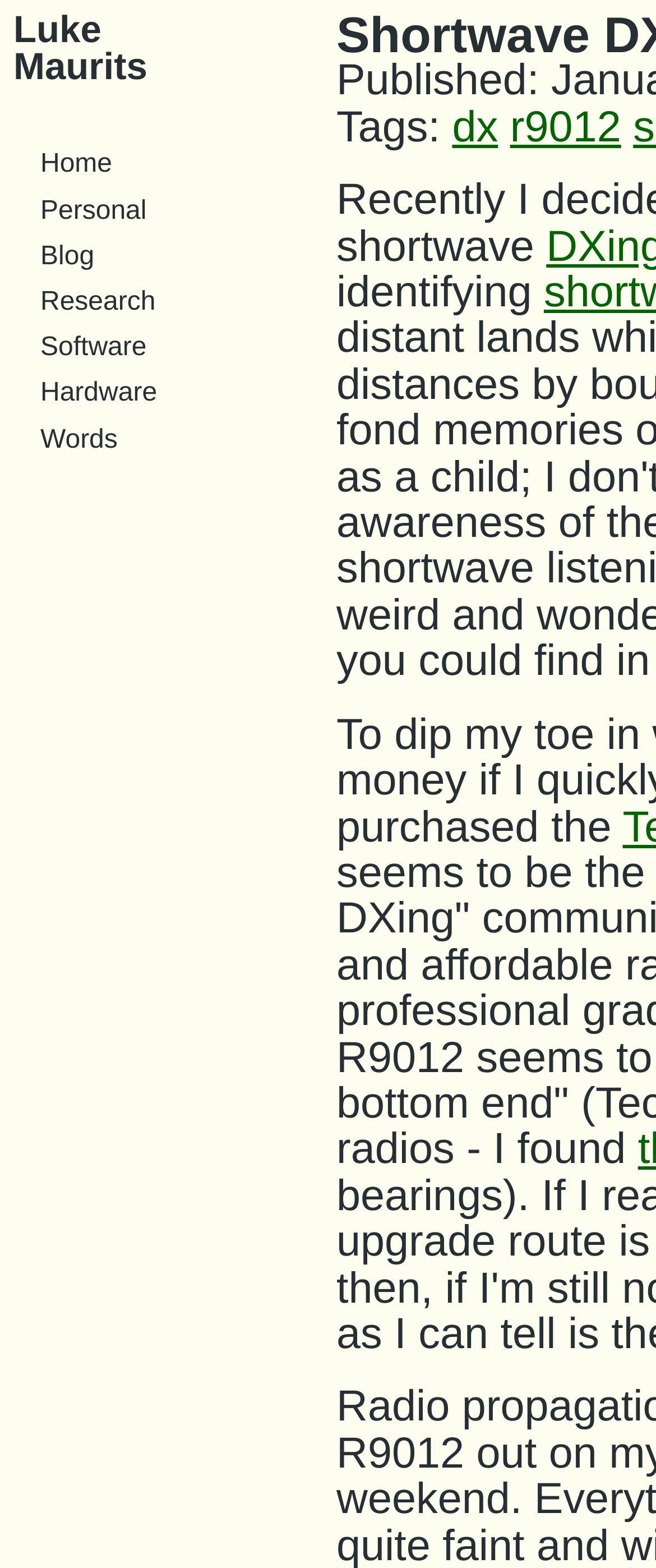Please provide a comprehensive response to the question based on the details in the image: What is the first tag listed?

The first tag listed is 'dx', which is indicated by the link element 'dx' with bounding box coordinates [0.689, 0.066, 0.759, 0.096]